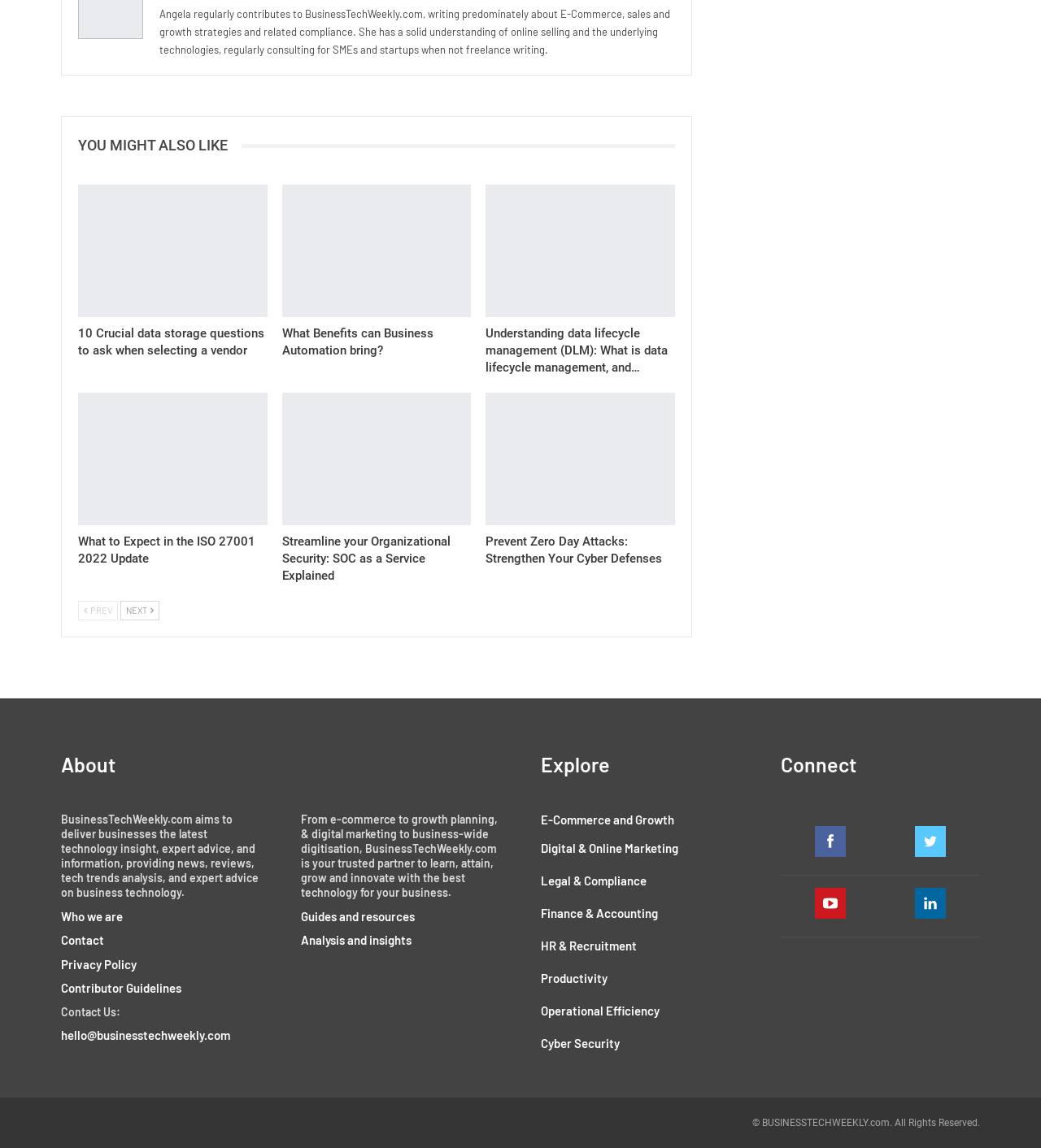Please identify the bounding box coordinates of the element I need to click to follow this instruction: "contact BusinessTechWeekly.com".

[0.059, 0.895, 0.25, 0.909]